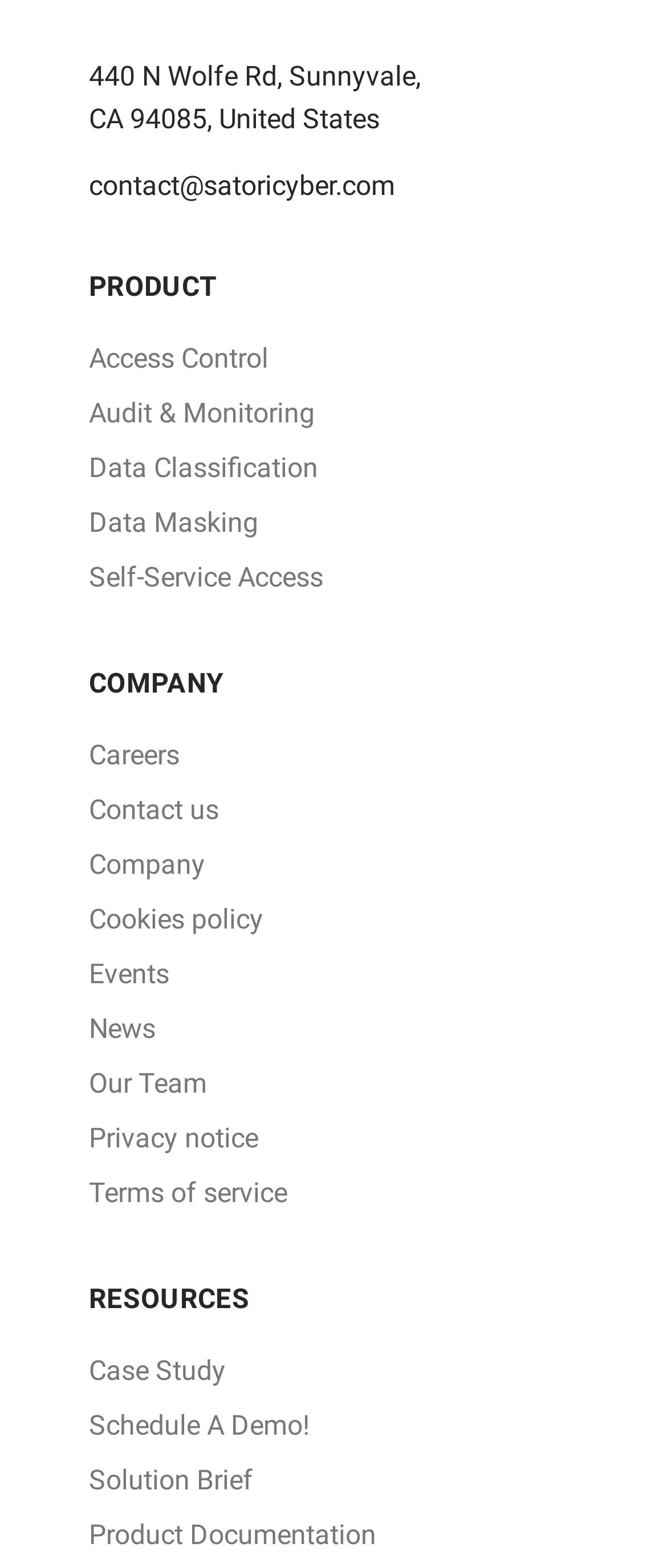Could you provide the bounding box coordinates for the portion of the screen to click to complete this instruction: "Explore company news"?

[0.133, 0.639, 0.867, 0.674]